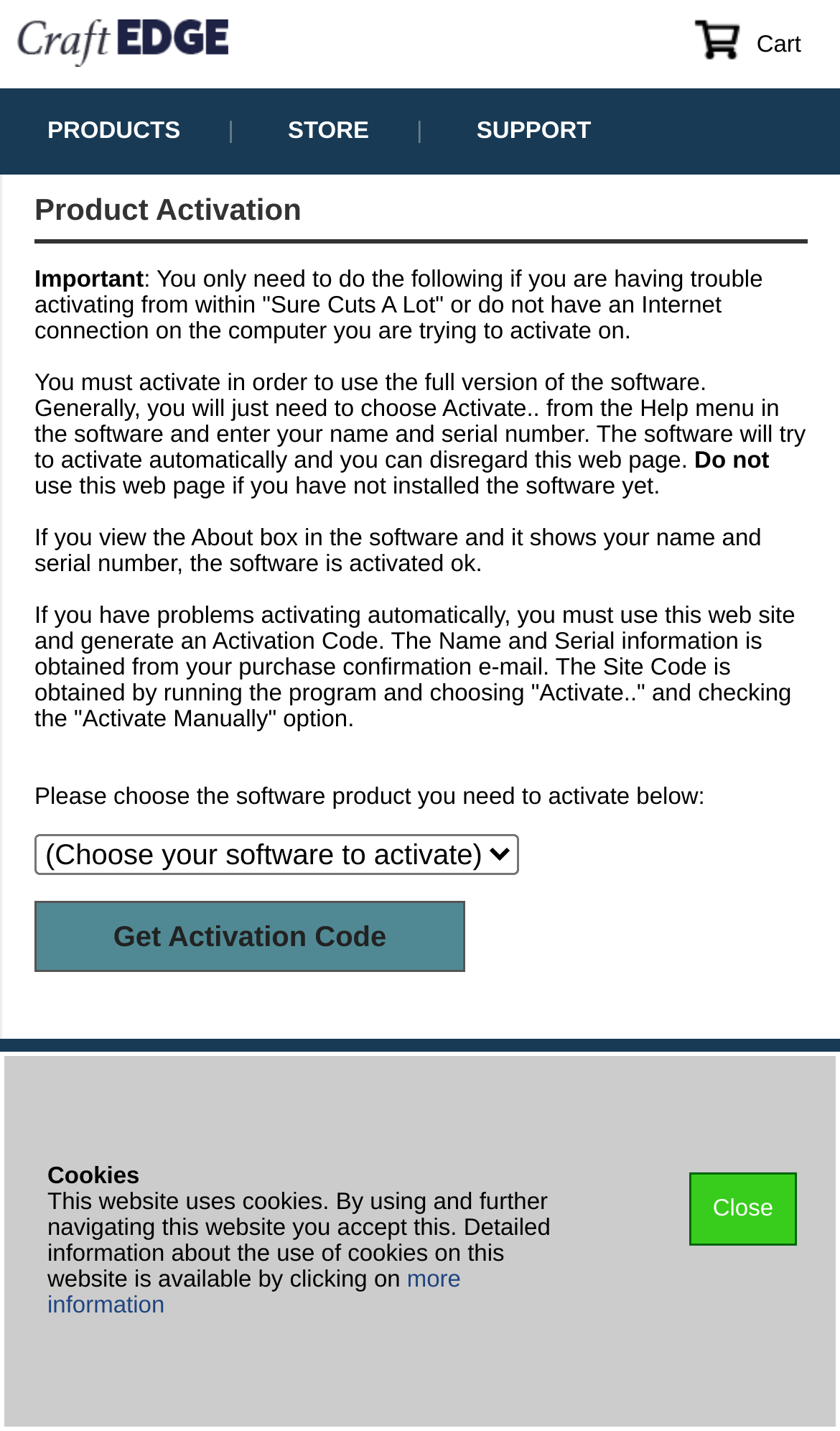Specify the bounding box coordinates of the area to click in order to execute this command: 'Get an Activation Code'. The coordinates should consist of four float numbers ranging from 0 to 1, and should be formatted as [left, top, right, bottom].

[0.041, 0.63, 0.554, 0.679]